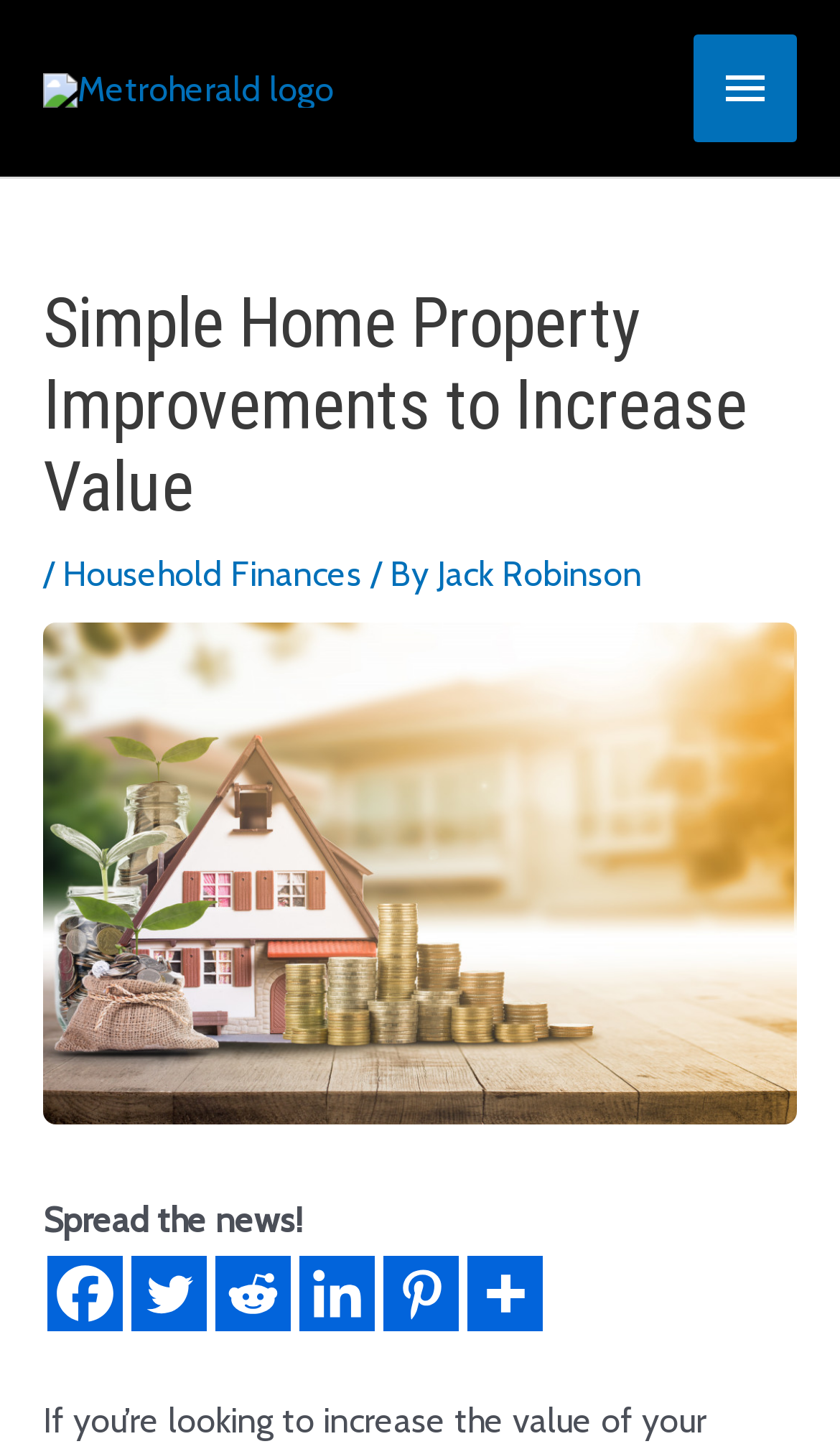Please determine the heading text of this webpage.

Simple Home Property Improvements to Increase Value